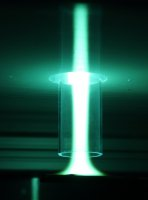Use one word or a short phrase to answer the question provided: 
What is being injected in the process?

Boron